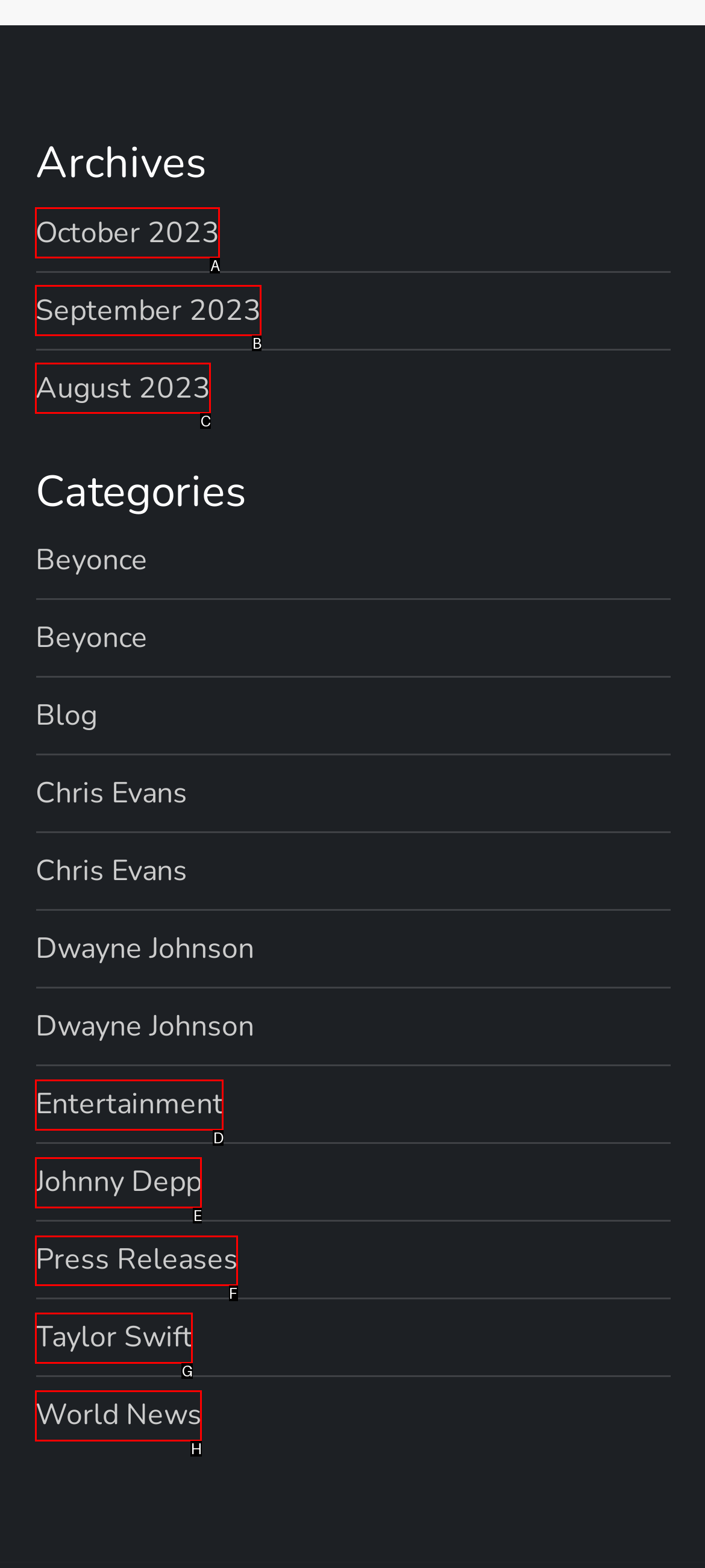Which lettered option should be clicked to achieve the task: check Press Releases? Choose from the given choices.

F